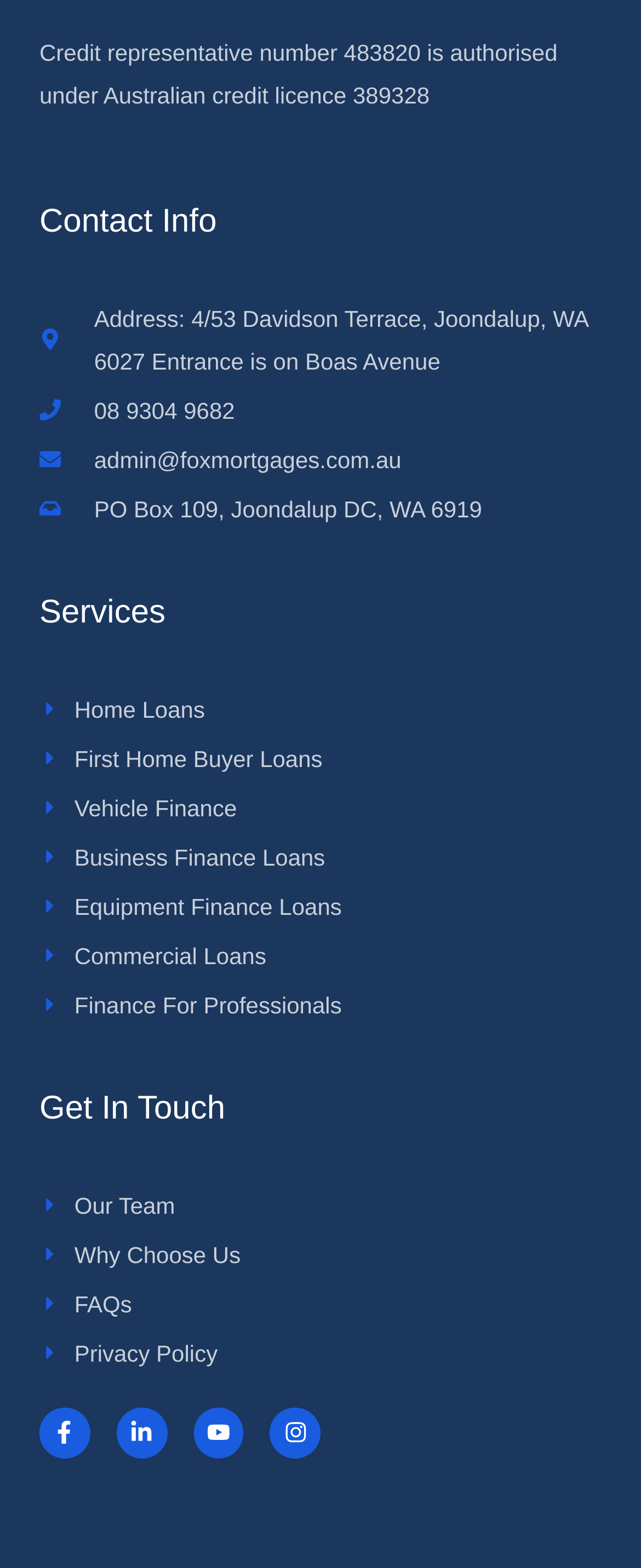Determine the bounding box coordinates of the element's region needed to click to follow the instruction: "Learn about Home Loans". Provide these coordinates as four float numbers between 0 and 1, formatted as [left, top, right, bottom].

[0.062, 0.439, 0.938, 0.466]